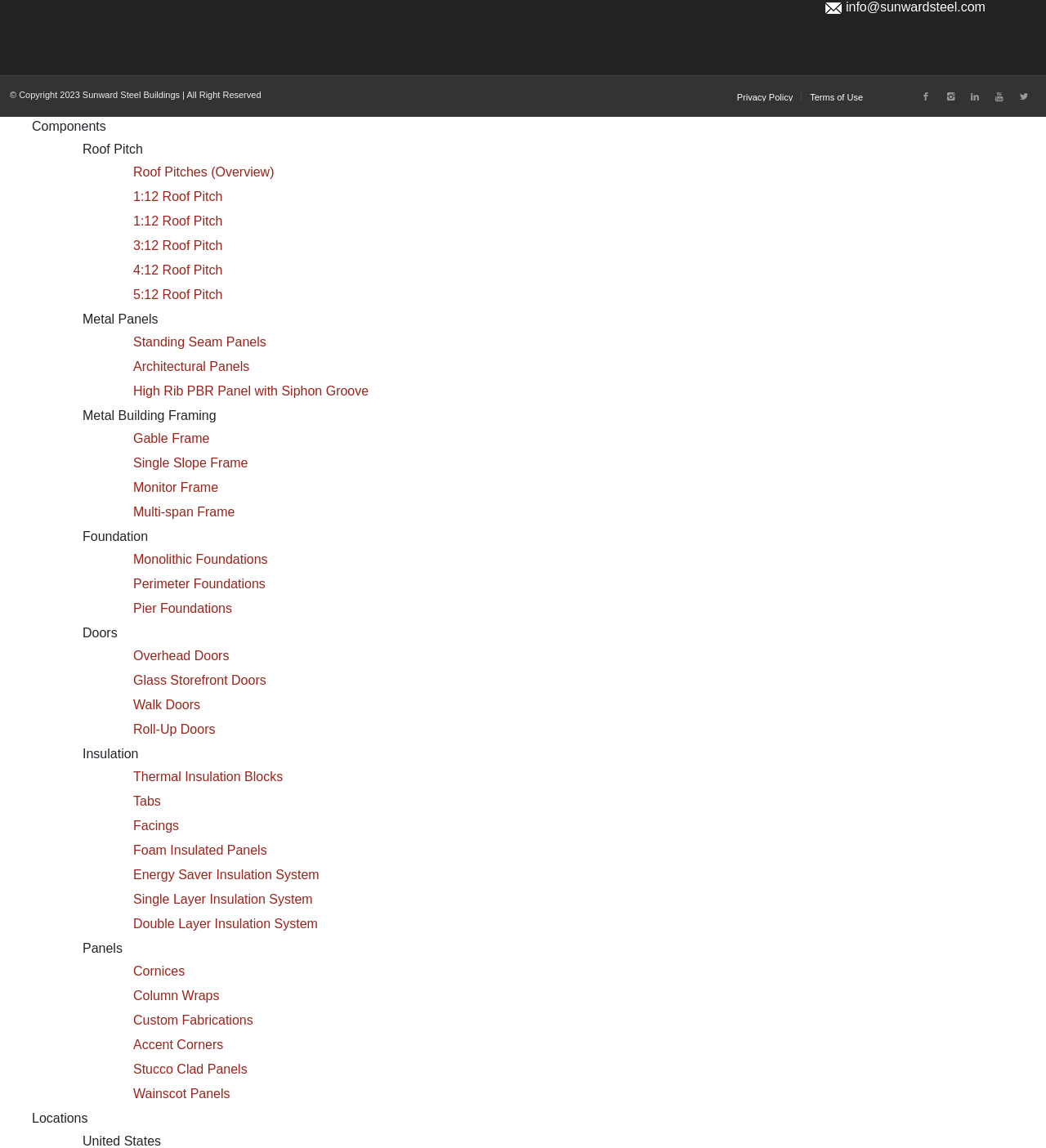Please identify the bounding box coordinates of the clickable region that I should interact with to perform the following instruction: "Check the Privacy Policy". The coordinates should be expressed as four float numbers between 0 and 1, i.e., [left, top, right, bottom].

[0.697, 0.081, 0.766, 0.088]